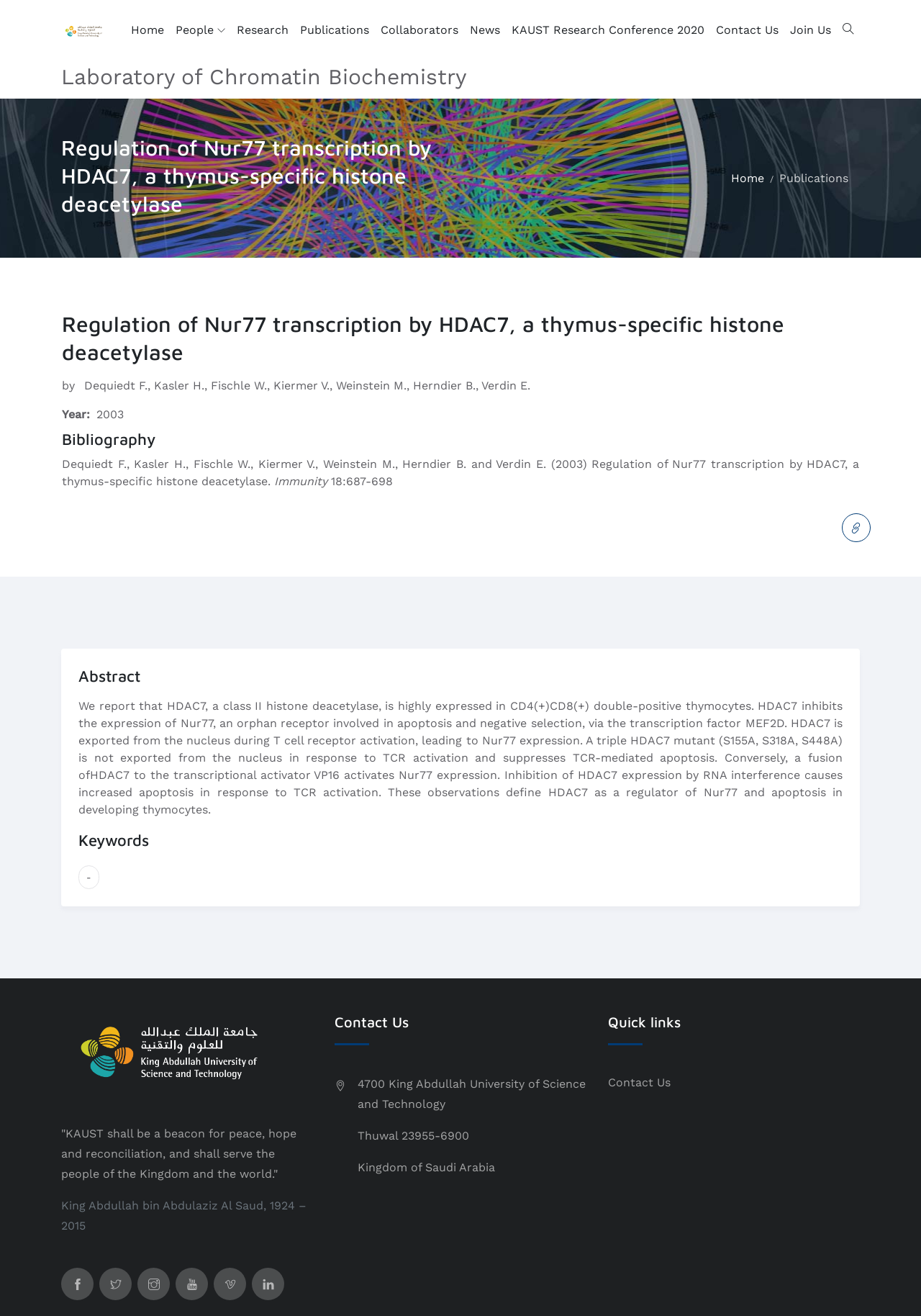Pinpoint the bounding box coordinates of the clickable element to carry out the following instruction: "Click the 'Publications' link."

[0.32, 0.0, 0.407, 0.046]